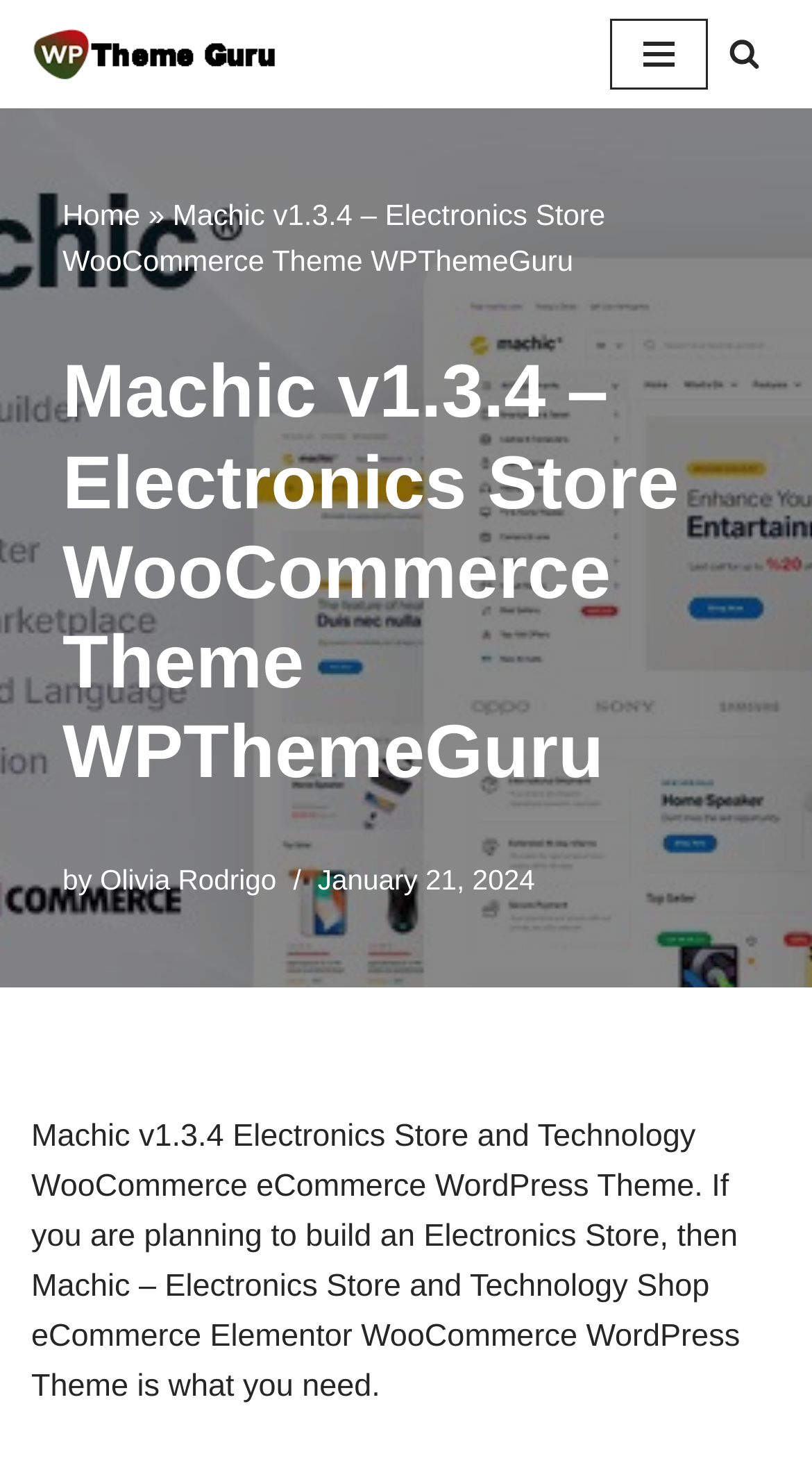Summarize the webpage comprehensively, mentioning all visible components.

The webpage appears to be a theme showcase for the Machic v1.3.4 Electronics Store and Technology WooCommerce eCommerce WordPress Theme. At the top left, there is a "Skip to content" link. Next to it, there is a link to "WP Theme Guru" with a description of the website. On the top right, there is a "Navigation Menu" button and a "Search" link with a magnifying glass icon.

Below the top navigation, there is a breadcrumb trail with a "Home" link, followed by a separator, and then the title "Machic v1.3.4 – Electronics Store WooCommerce Theme WPThemeGuru". This title is also presented as a heading further down the page.

Under the title, there is a byline "by Olivia Rodrigo" with a link to the author's name. Next to it, there is a timestamp showing "January 21, 2024". Below this section, there is a descriptive paragraph about the Machic theme, stating that it is suitable for building an Electronics Store.

Overall, the webpage has a simple layout with a focus on showcasing the theme's features and providing a brief description of its purpose.